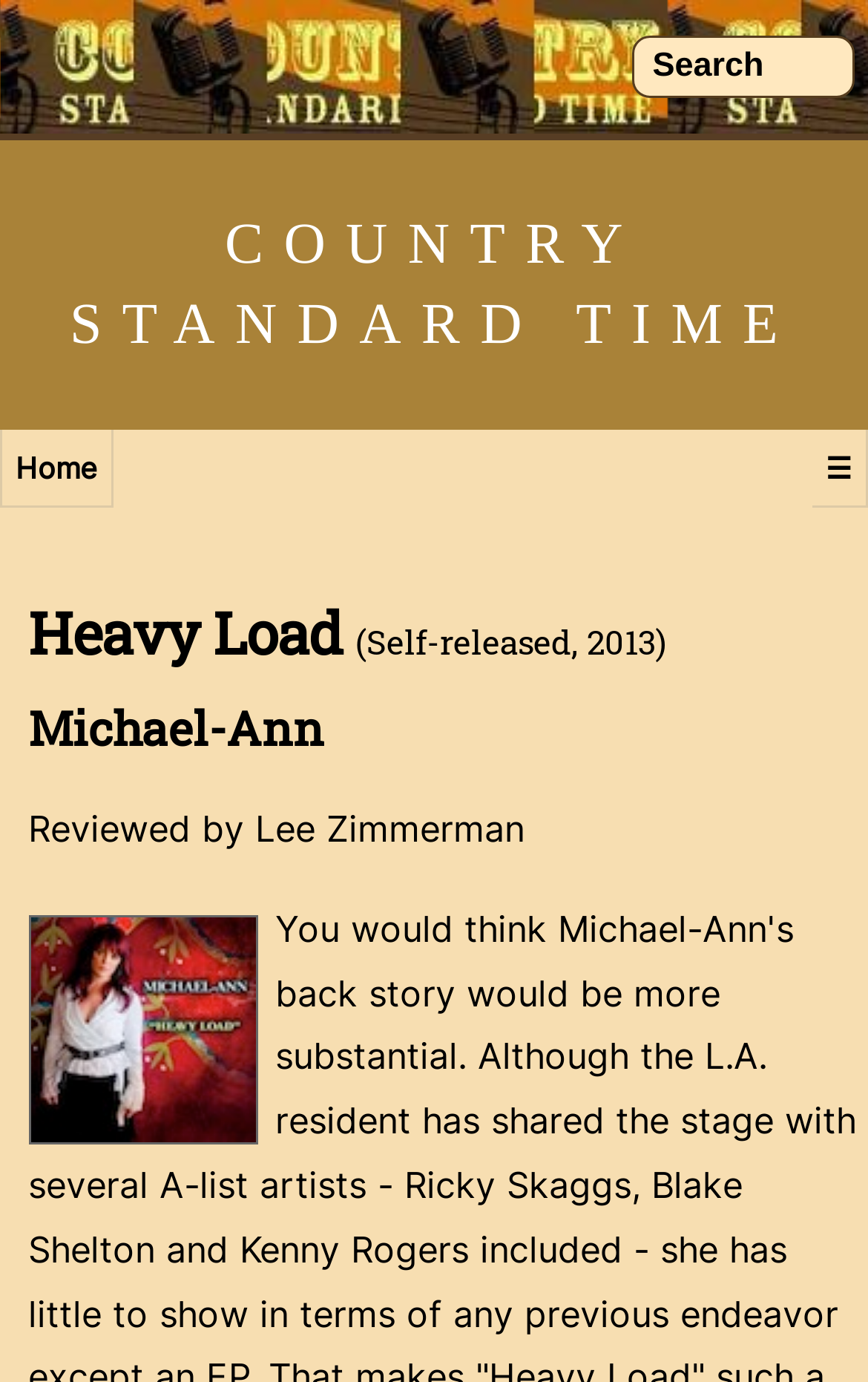Provide the bounding box coordinates for the UI element that is described as: "☰".

[0.936, 0.311, 1.0, 0.368]